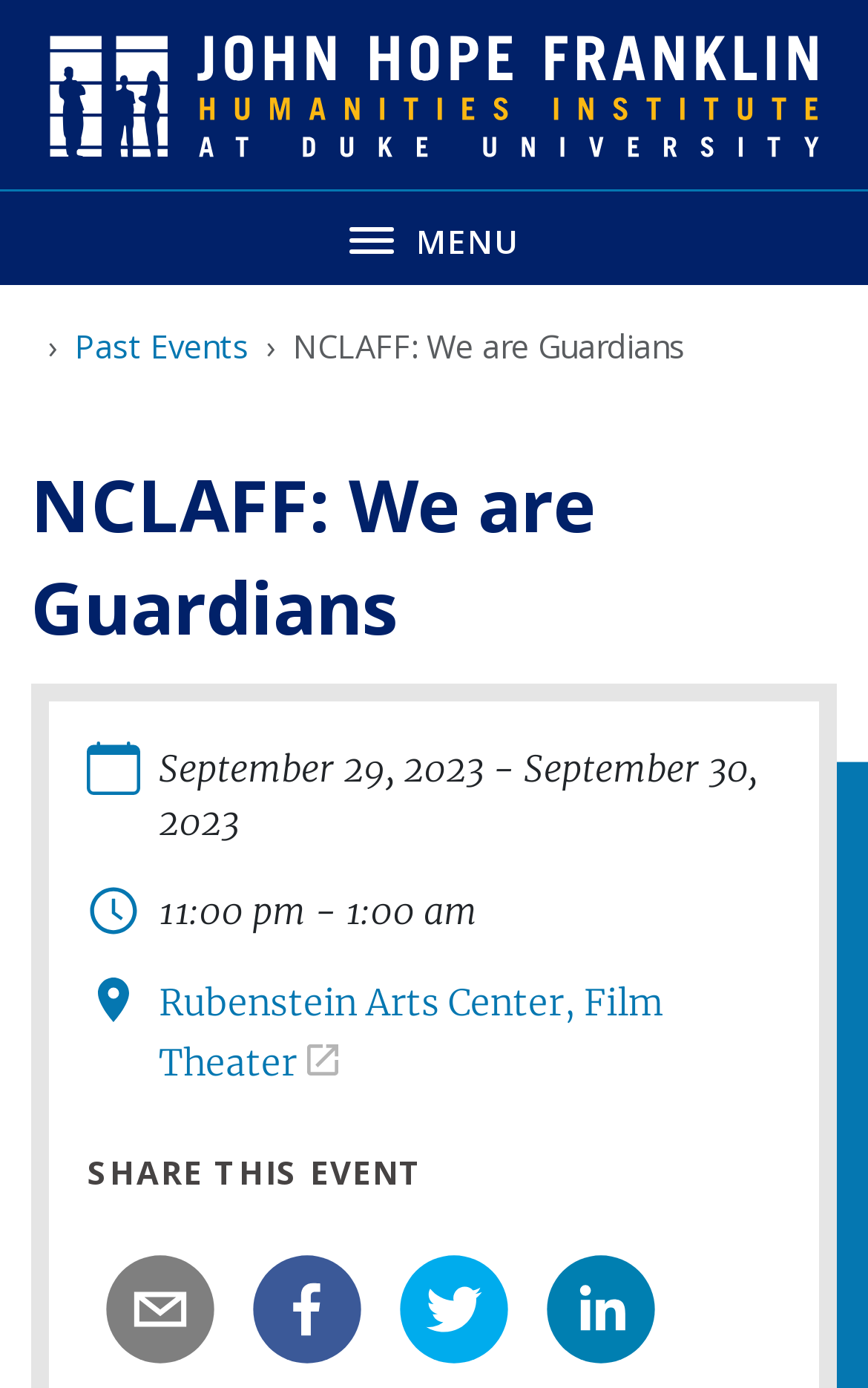Determine the primary headline of the webpage.

NCLAFF: We are Guardians